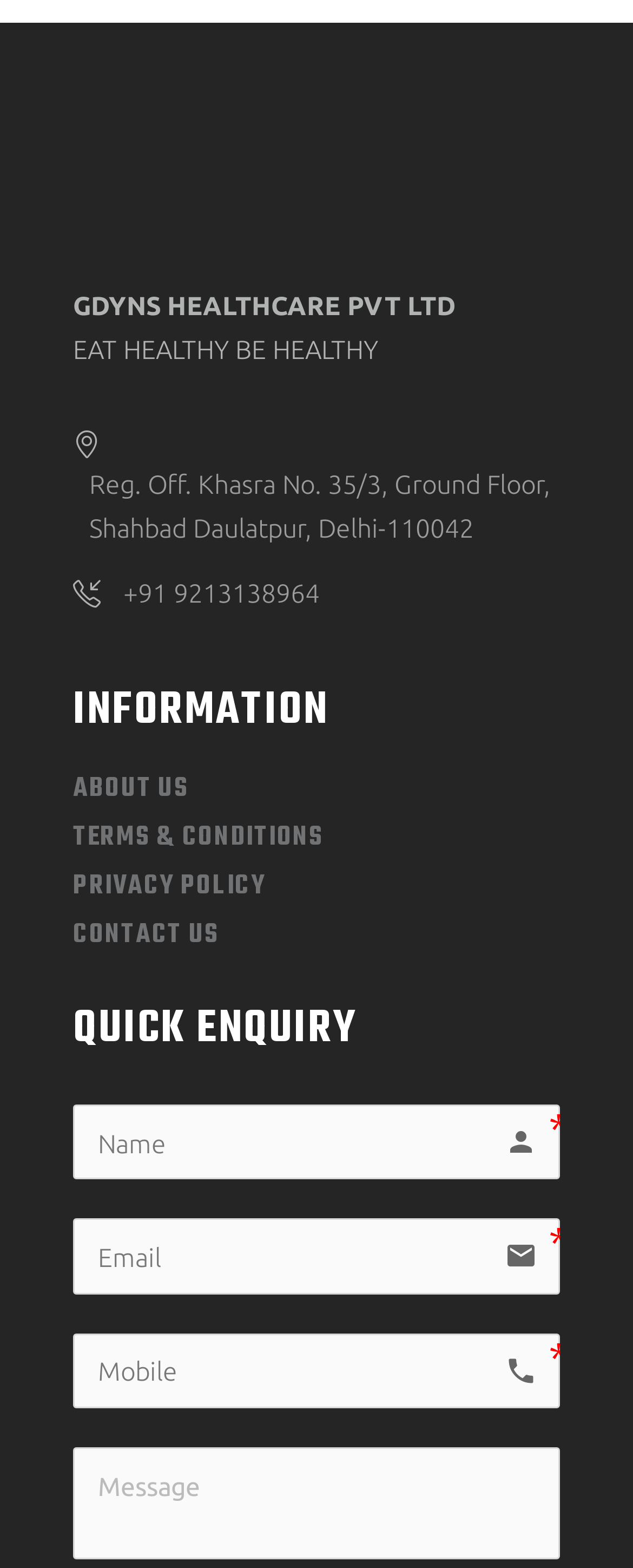Identify the bounding box coordinates of the clickable section necessary to follow the following instruction: "Click on TERMS & CONDITIONS". The coordinates should be presented as four float numbers from 0 to 1, i.e., [left, top, right, bottom].

[0.115, 0.521, 0.511, 0.548]